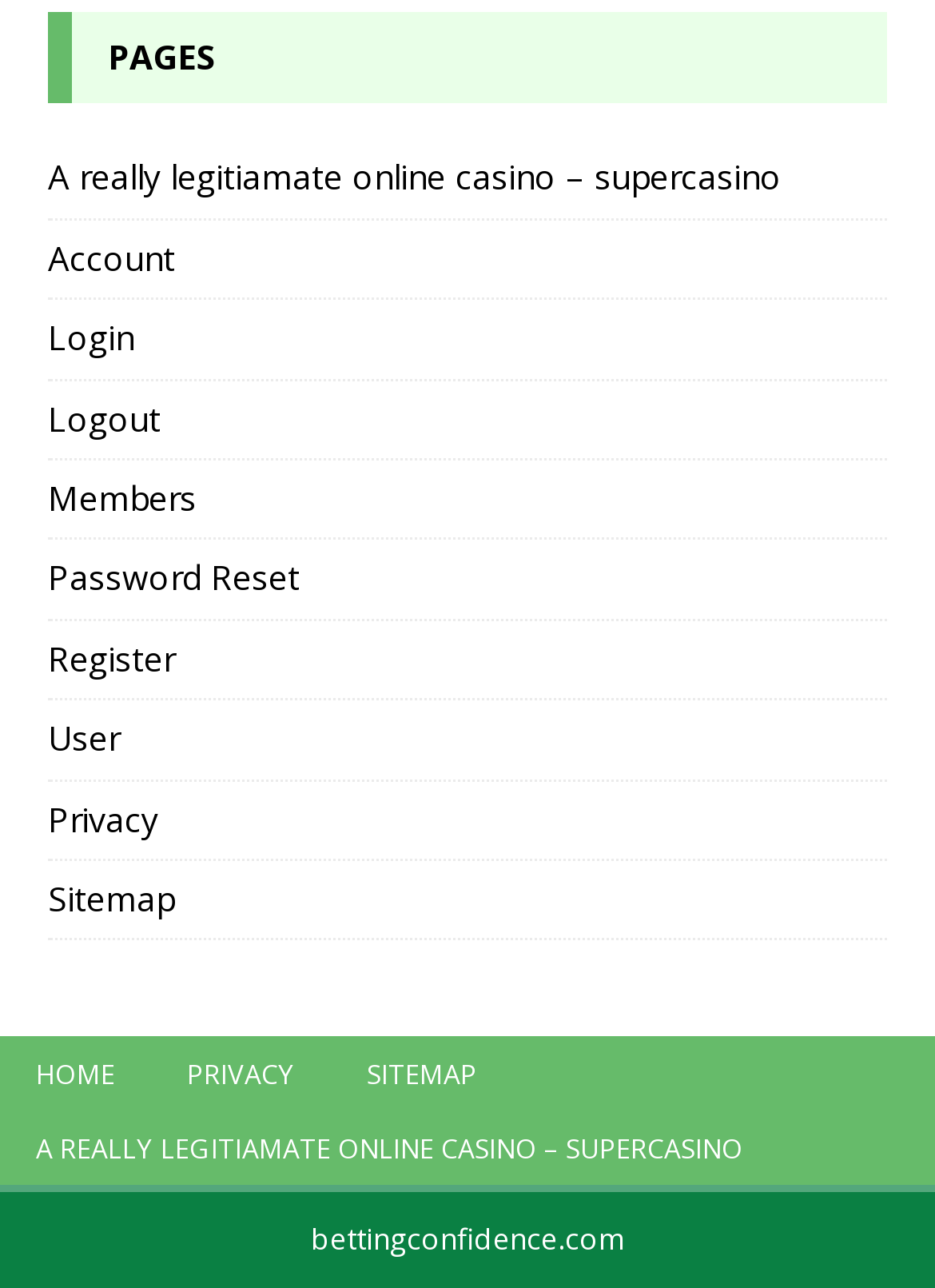How many links are there in the top navigation bar?
Please respond to the question with a detailed and well-explained answer.

The top navigation bar contains links such as 'A really legitiamate online casino – supercasino', 'Account', 'Login', 'Logout', 'Members', 'Password Reset', 'Register', 'User', 'Privacy', and 'Sitemap'. By counting these links, we can determine that there are 11 links in the top navigation bar.